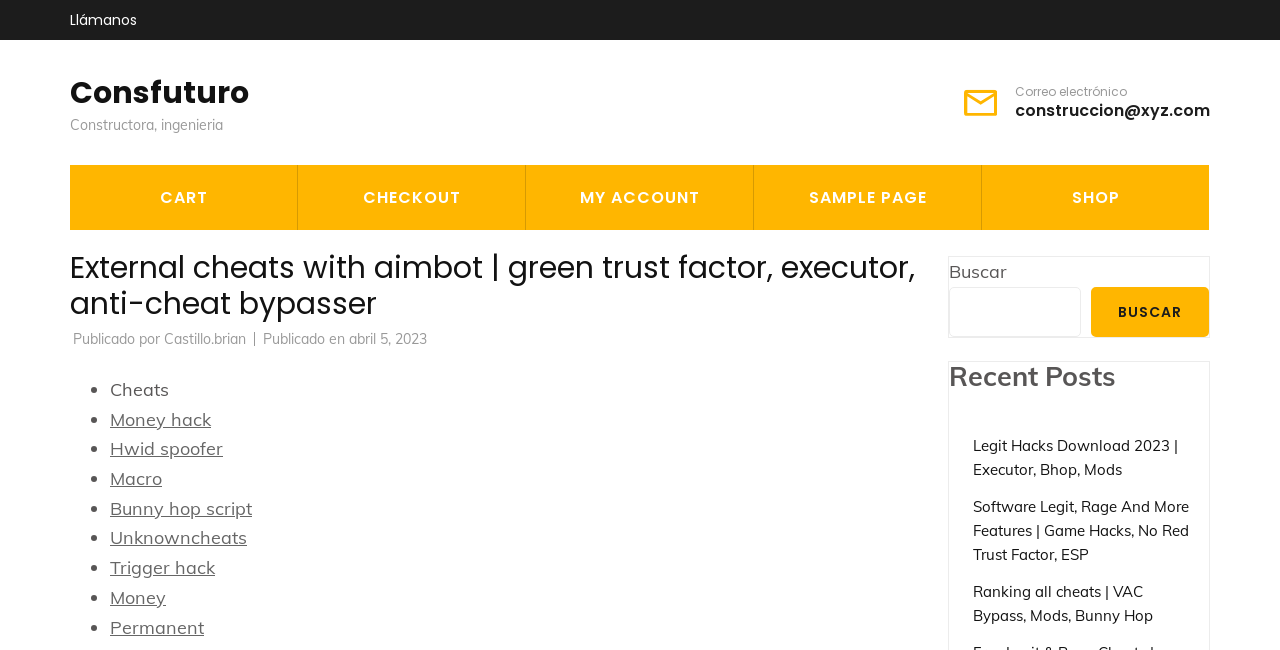What type of content is listed under 'Recent Posts'?
Based on the visual, give a brief answer using one word or a short phrase.

Game hacks and cheats